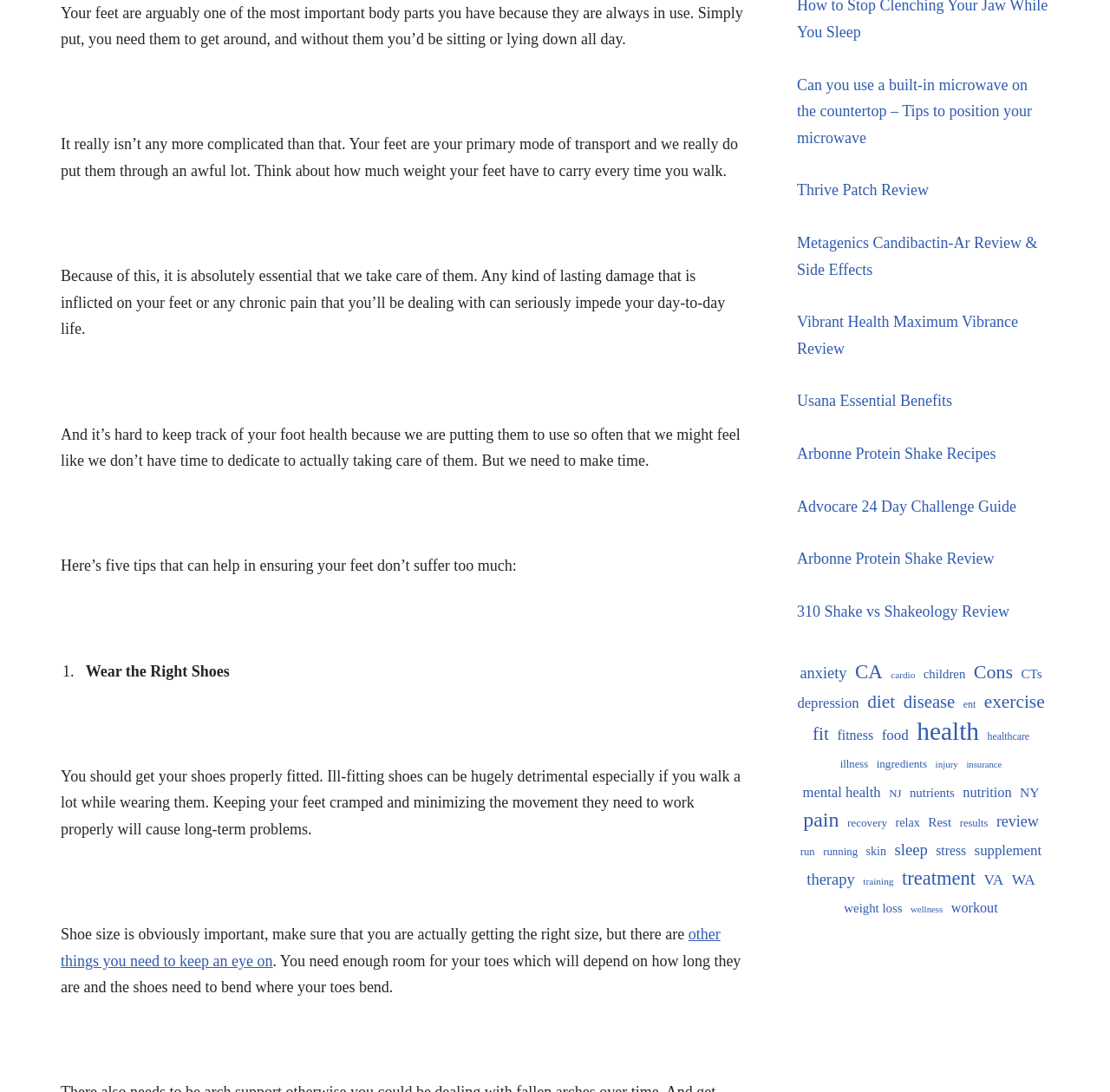Please identify the bounding box coordinates of the clickable region that I should interact with to perform the following instruction: "Explore the link about Metagenics Candibactin-Ar Review & Side Effects". The coordinates should be expressed as four float numbers between 0 and 1, i.e., [left, top, right, bottom].

[0.718, 0.214, 0.935, 0.255]